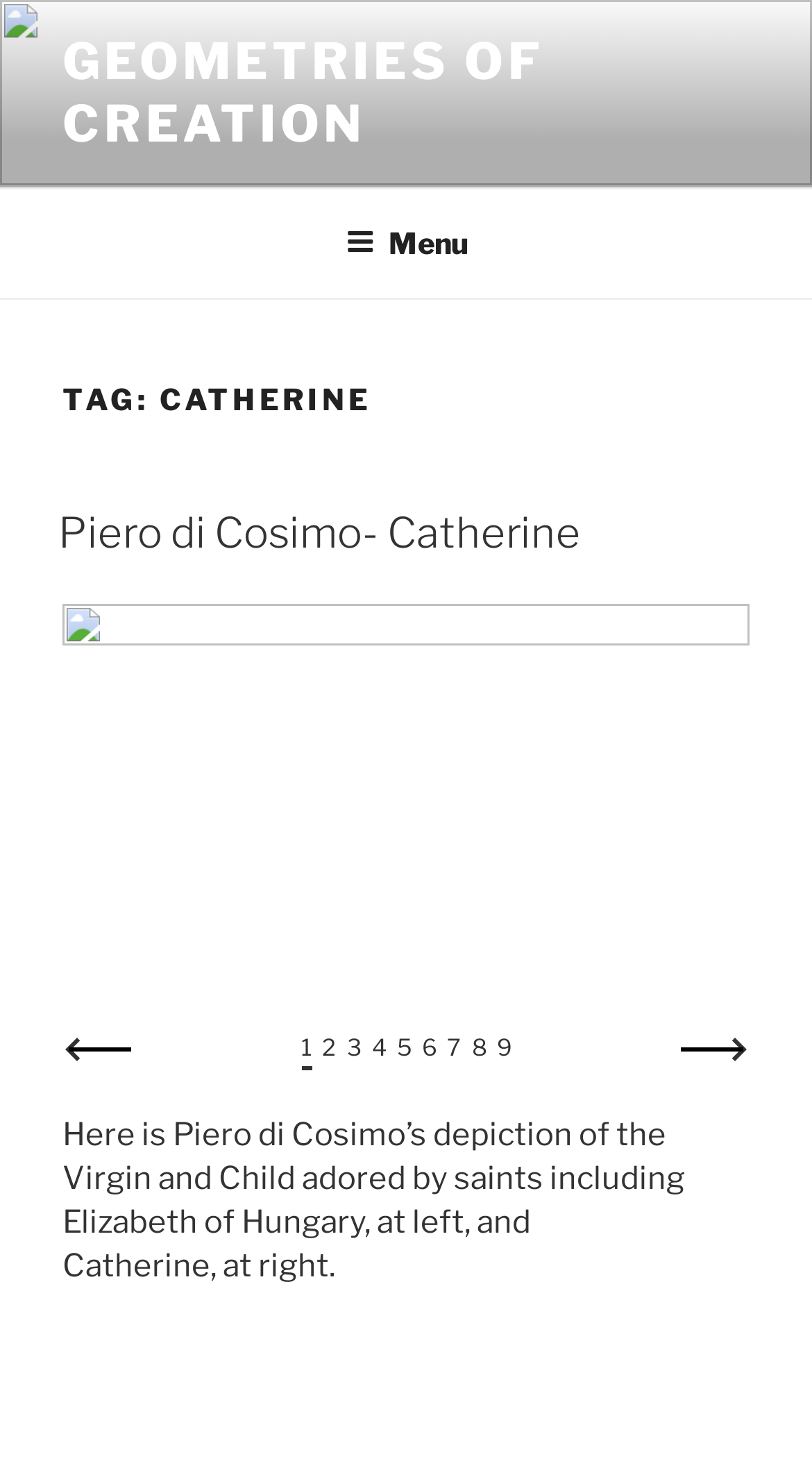Locate the bounding box coordinates of the segment that needs to be clicked to meet this instruction: "Open the menu".

[0.388, 0.13, 0.612, 0.199]